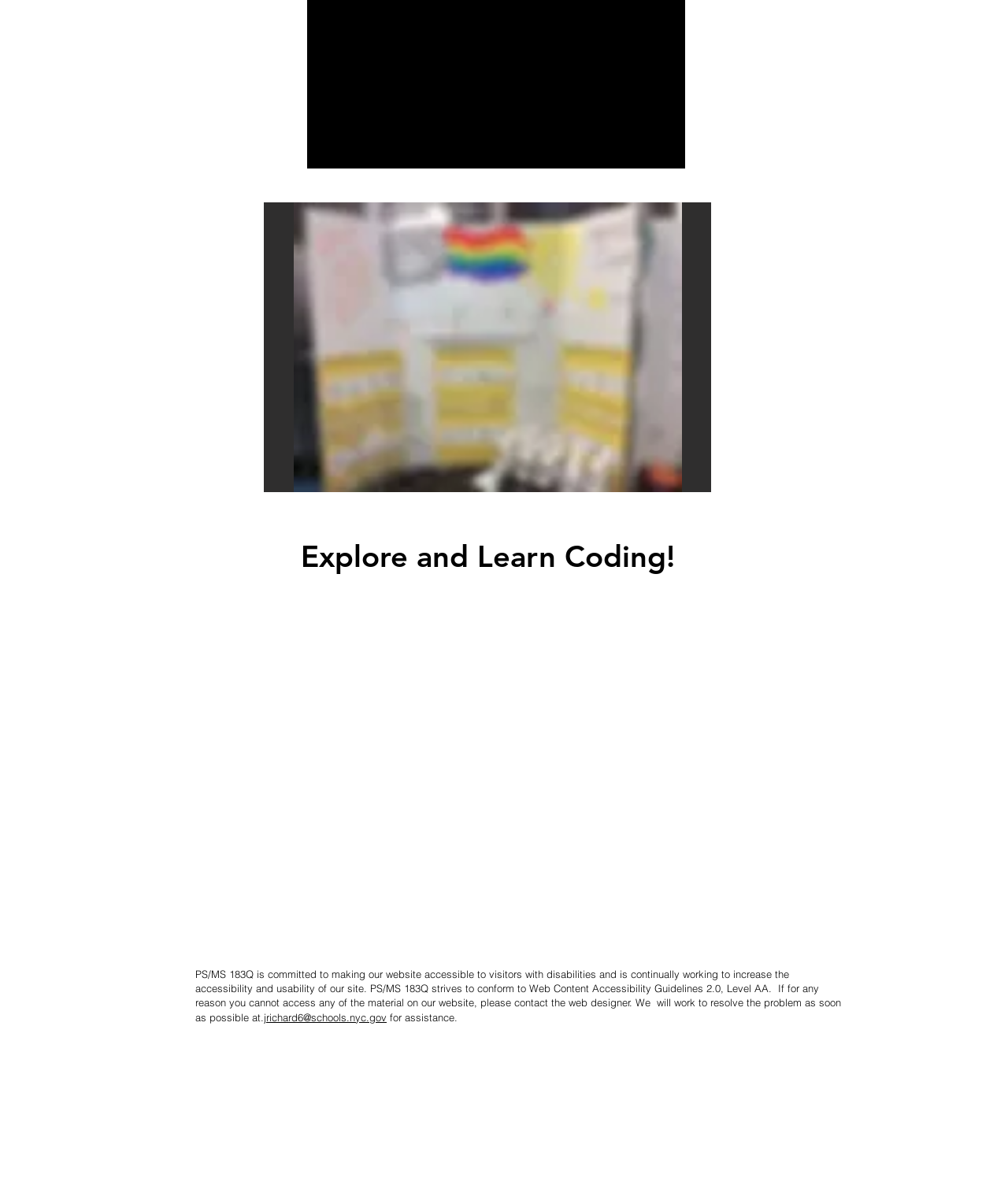Who should be contacted for assistance with accessing website content?
Please answer the question with a detailed and comprehensive explanation.

The web designer should be contacted for assistance with accessing website content, as indicated by the link element with the email address 'jrichard6@schools.nyc.gov' located at the bottom of the page, which is associated with the text 'contact the web designer'.